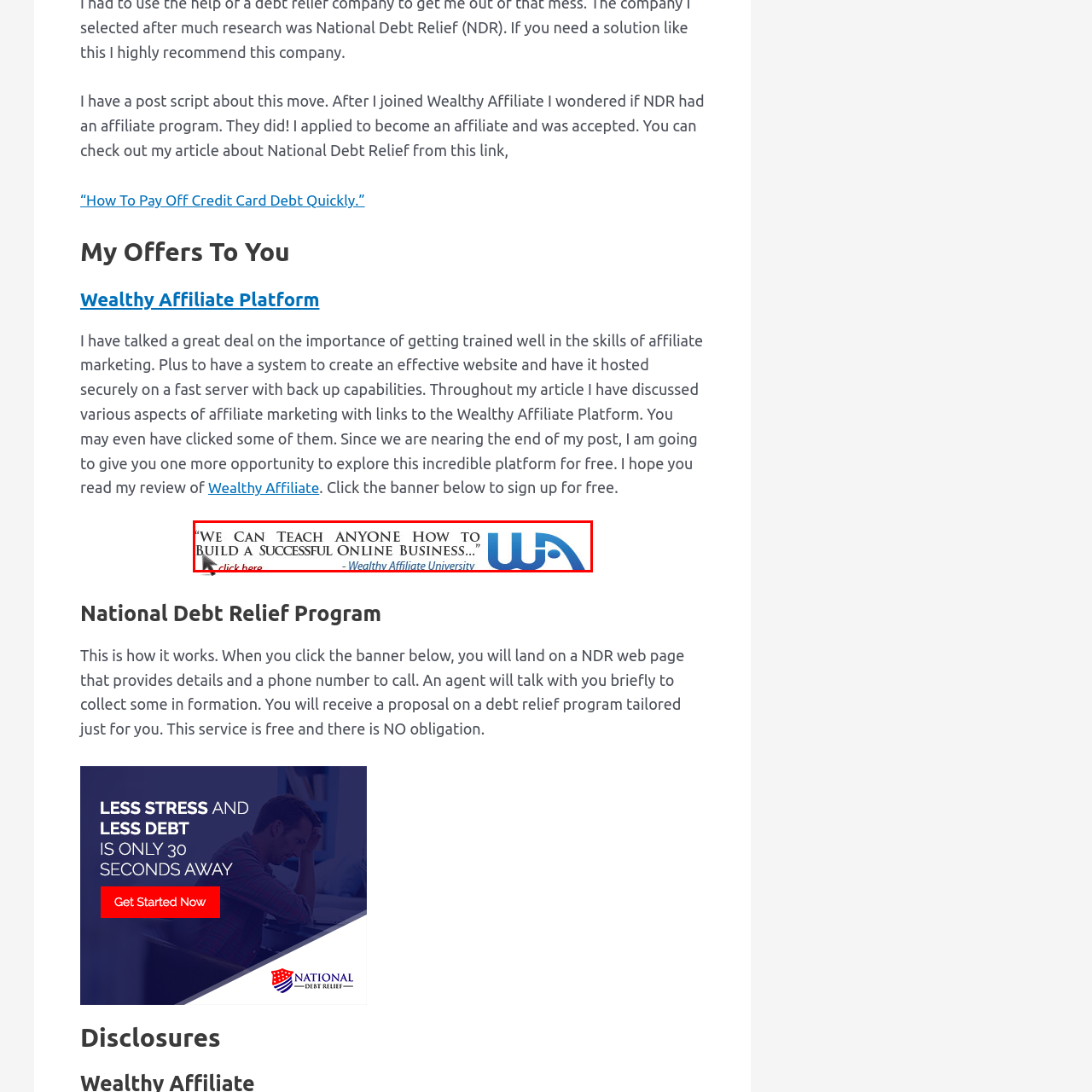Give a detailed account of the scene depicted within the red boundary.

The image features a promotional banner for Wealthy Affiliate University, showcasing their commitment to teaching individuals how to successfully establish and manage an online business. The banner includes the quote, "We can teach anyone how to build a successful online business..." emphasizing their educational focus. A clickable link labeled "click here" is prominently displayed, inviting viewers to engage further with the platform. The banner's design is sleek and professional, reflecting the university's mission to provide quality training in affiliate marketing.